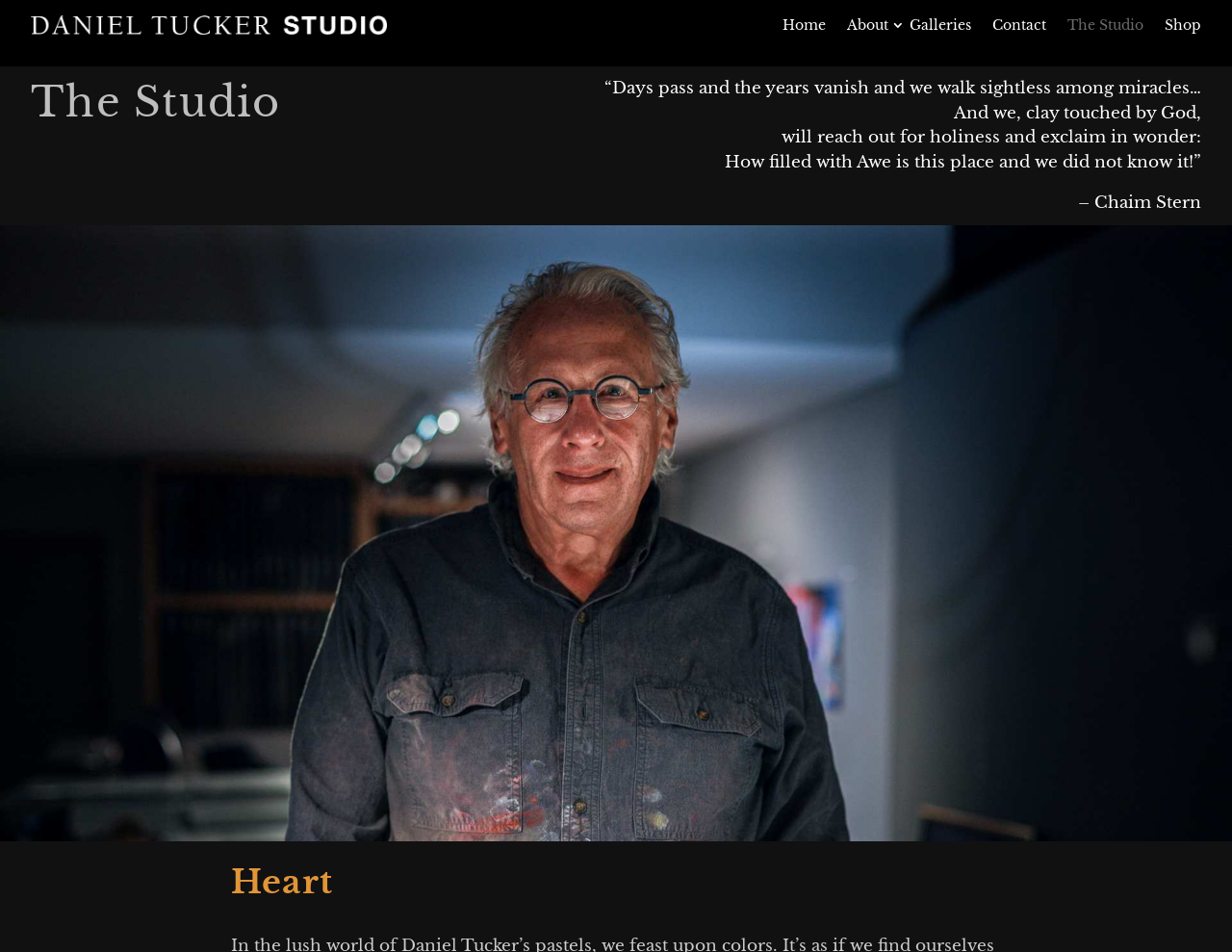Use a single word or phrase to answer this question: 
What is the logo linked to?

The Studio